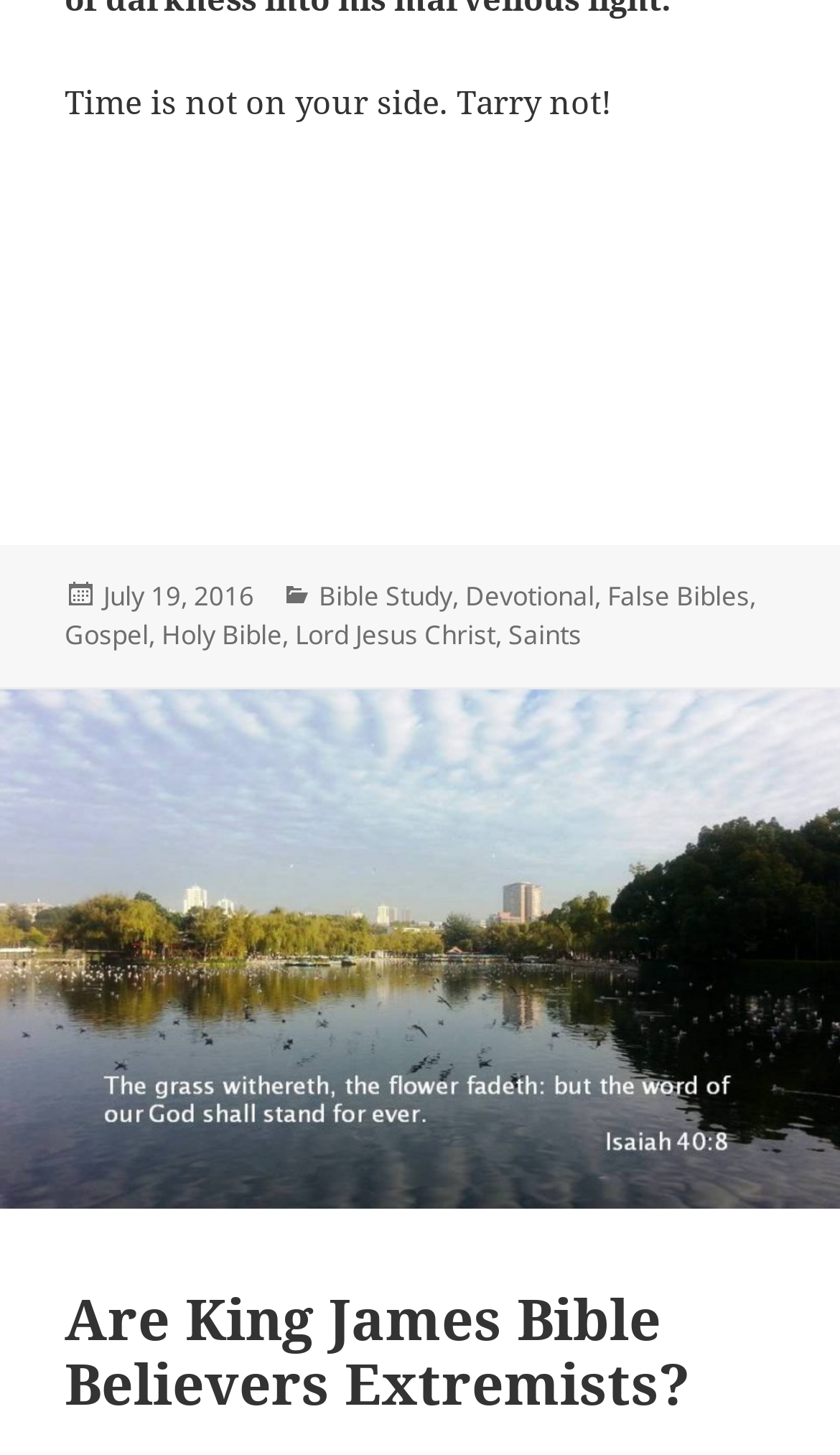Provide the bounding box coordinates of the HTML element described by the text: "Lord Jesus Christ". The coordinates should be in the format [left, top, right, bottom] with values between 0 and 1.

[0.351, 0.423, 0.59, 0.45]